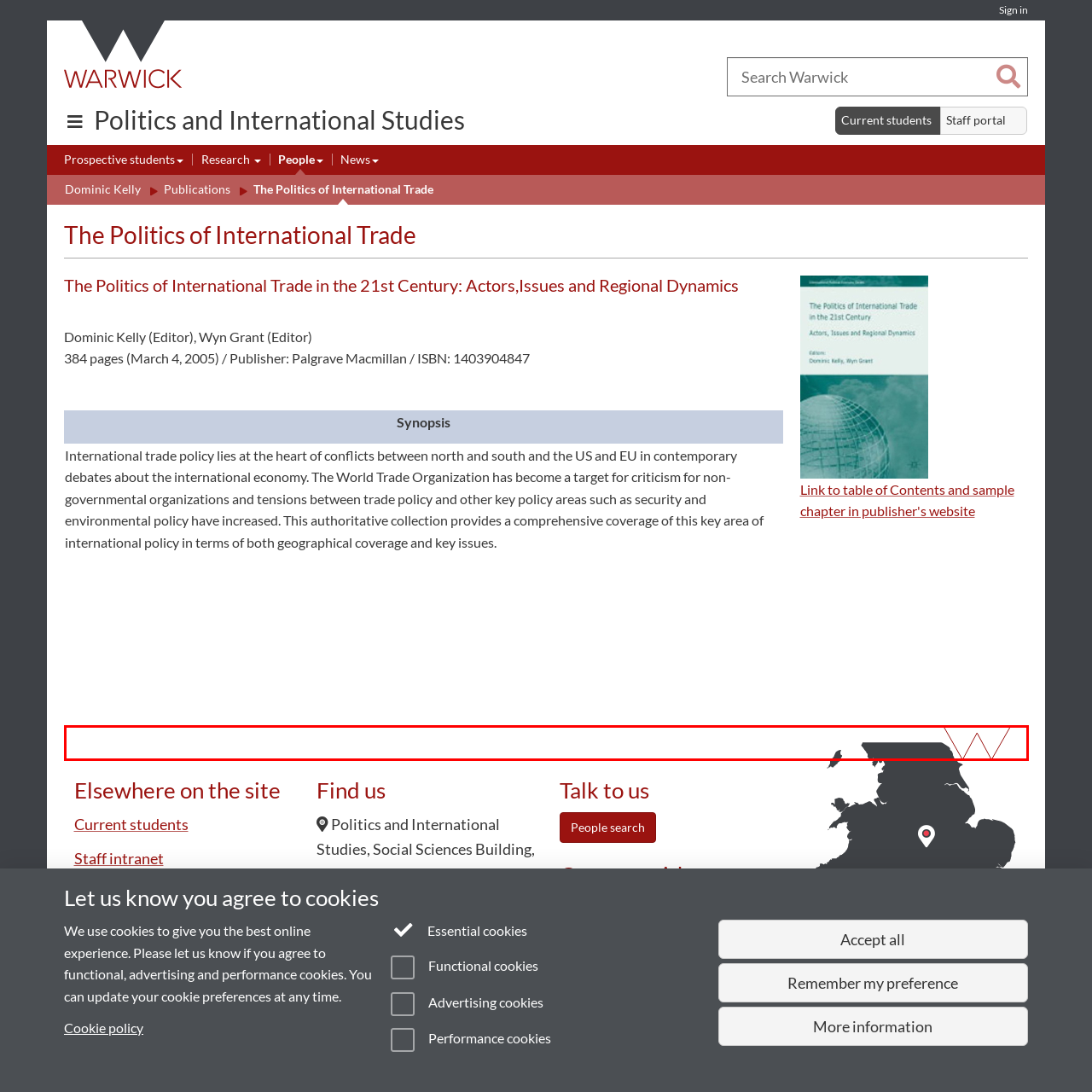Thoroughly describe the scene captured inside the red-bordered image.

The image is a prominent visual element within the webpage dedicated to "The Politics of International Trade." It is positioned at the bottom of the content section and likely relates to the themes explored in this academic discussion. The page includes various headings and details about the book, edited by Dominic Kelly and Wyn Grant, which encompasses several critical aspects of international trade policy. The overall design is structured to provide easy access to important links, ensuring users can navigate efficiently while exploring relevant literature and other institutional resources linked to the University of Warwick.